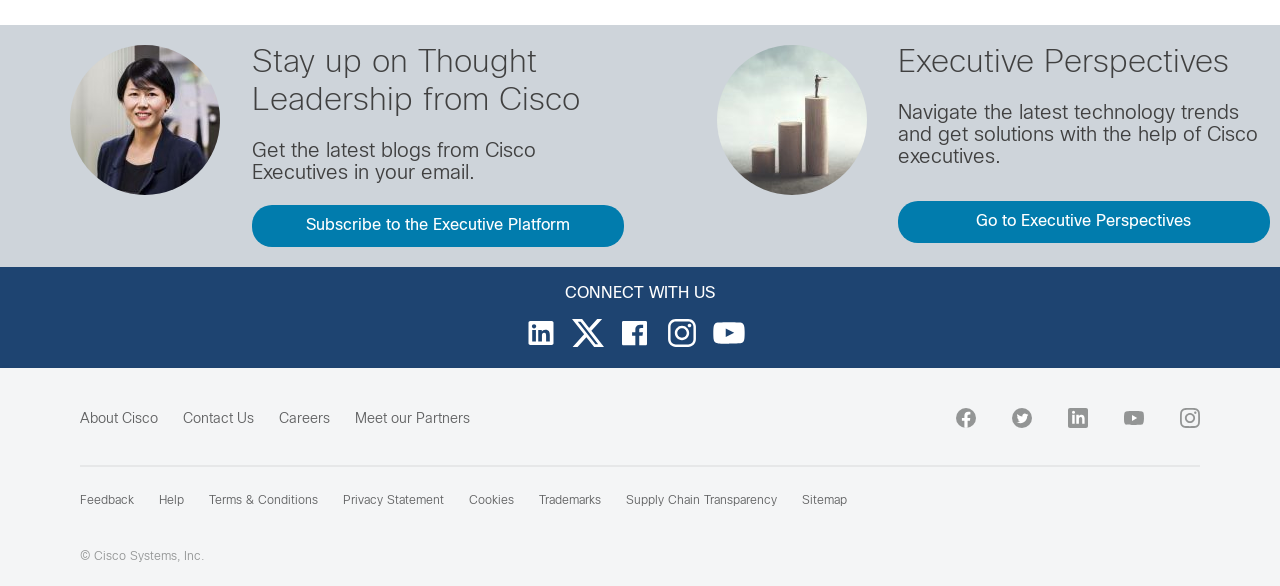Predict the bounding box coordinates of the area that should be clicked to accomplish the following instruction: "Connect with us on Facebook". The bounding box coordinates should consist of four float numbers between 0 and 1, i.e., [left, top, right, bottom].

[0.747, 0.697, 0.762, 0.731]